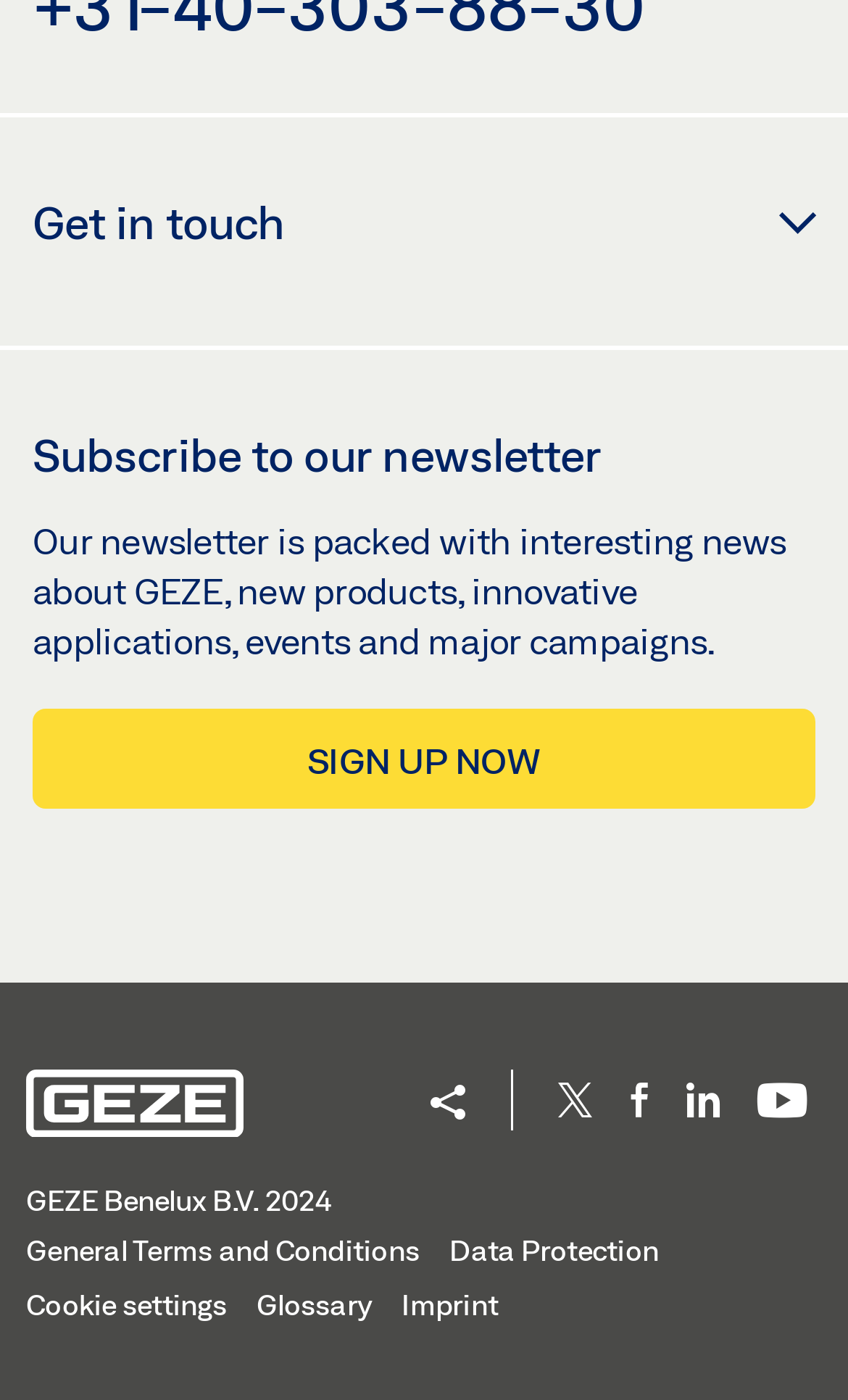Pinpoint the bounding box coordinates of the area that must be clicked to complete this instruction: "View General Terms and Conditions".

[0.031, 0.872, 0.521, 0.908]